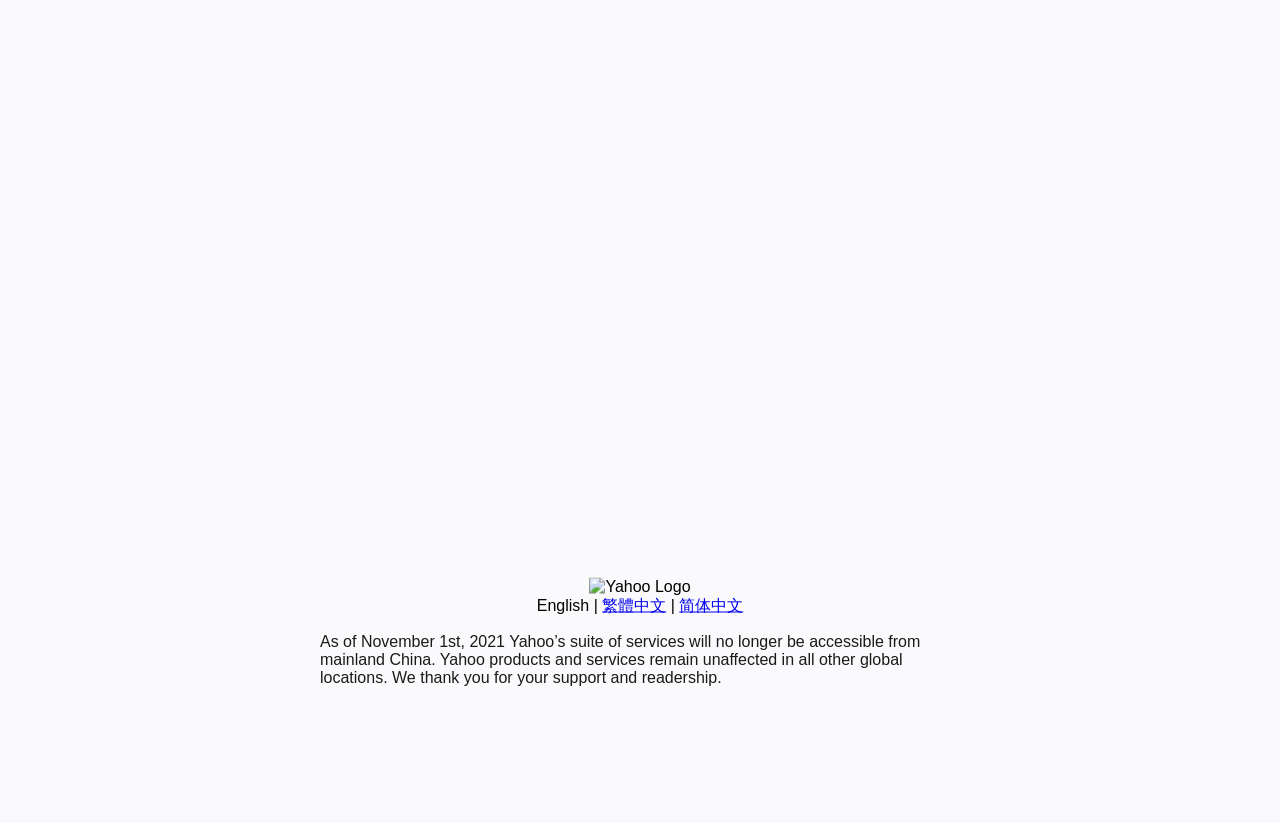Using the description: "English", determine the UI element's bounding box coordinates. Ensure the coordinates are in the format of four float numbers between 0 and 1, i.e., [left, top, right, bottom].

[0.419, 0.725, 0.46, 0.745]